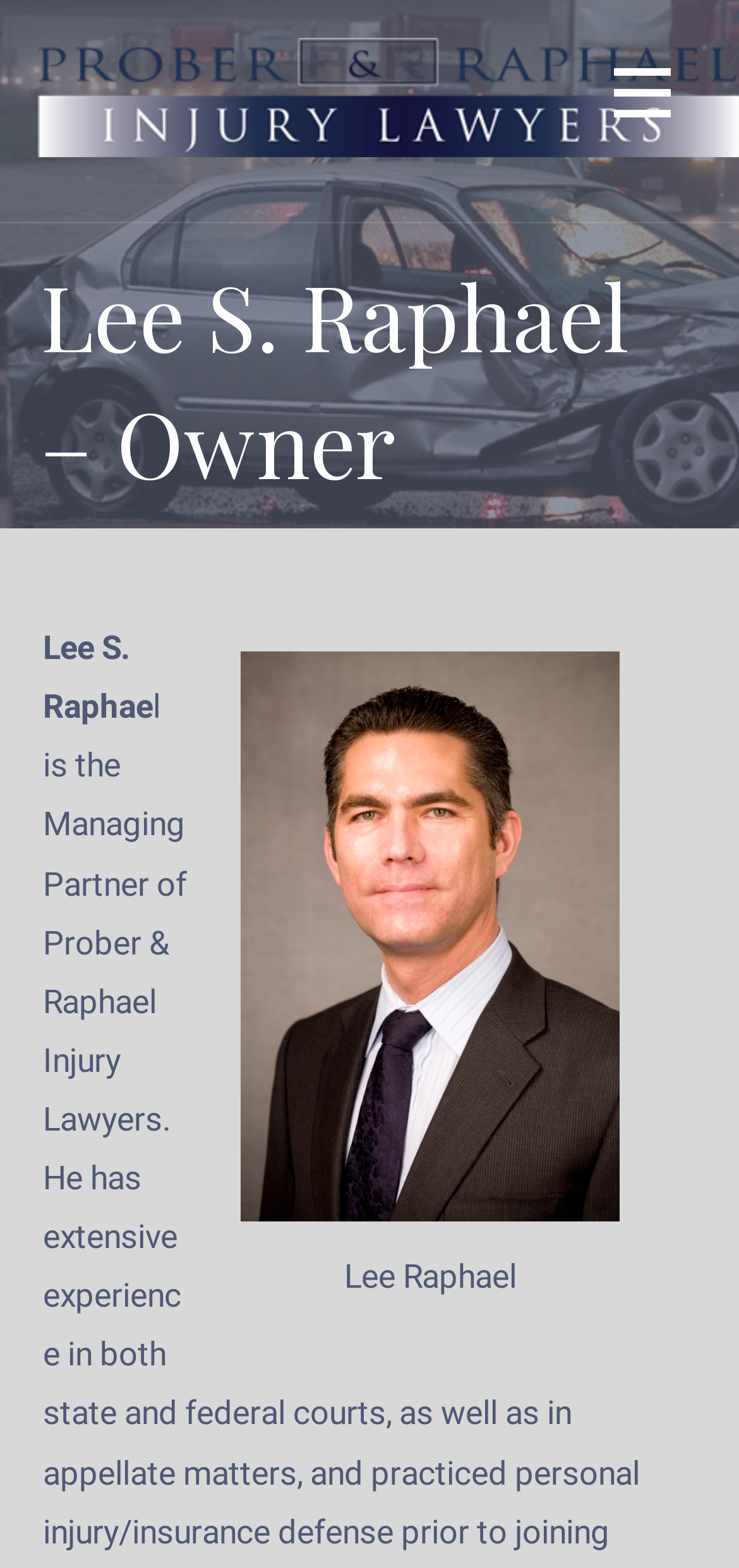What is the name of the law firm?
Using the visual information, answer the question in a single word or phrase.

Prober & Raphael Injury Lawyers